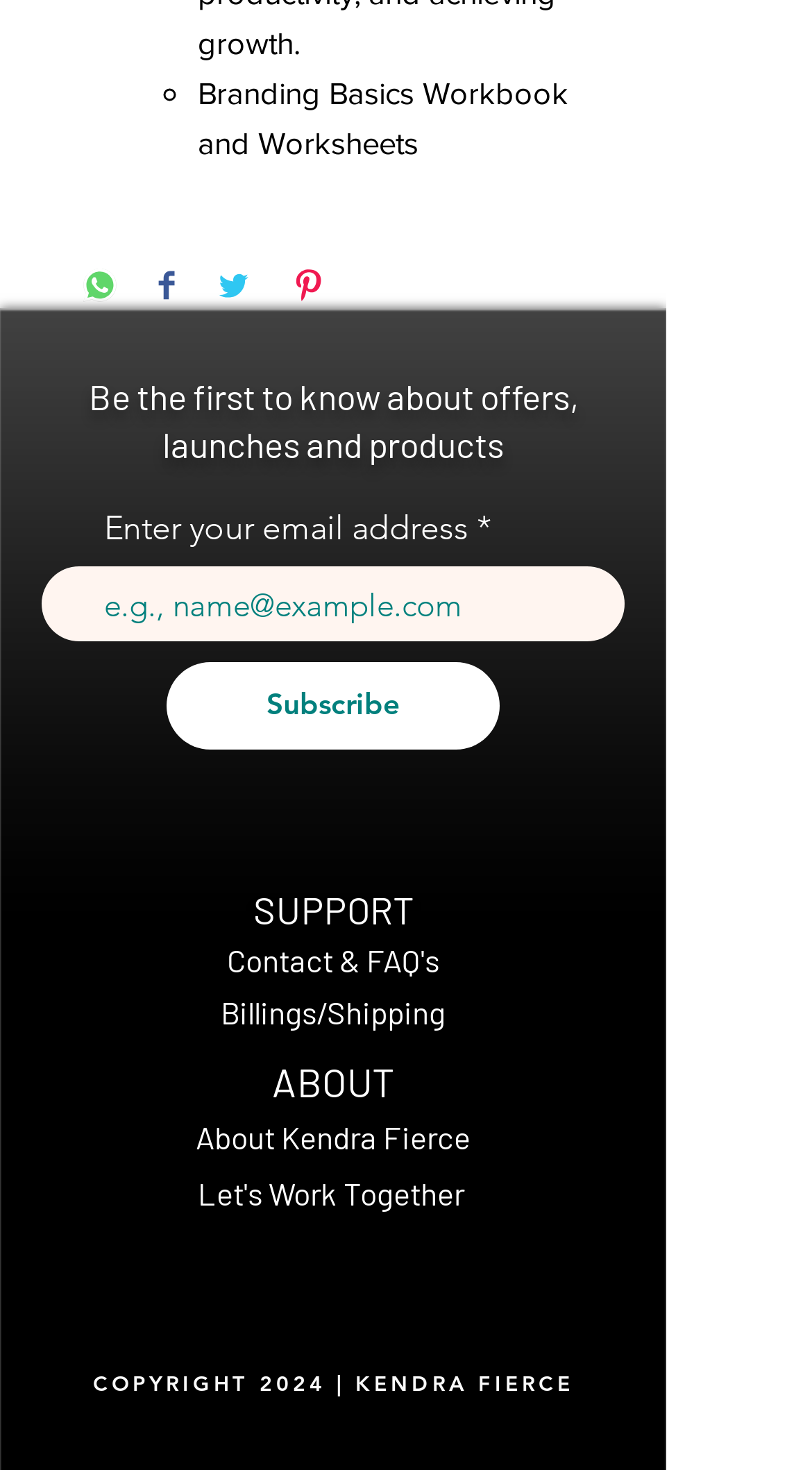Show the bounding box coordinates of the element that should be clicked to complete the task: "View Cabo Dining & Nightlife Visitor Guide".

None